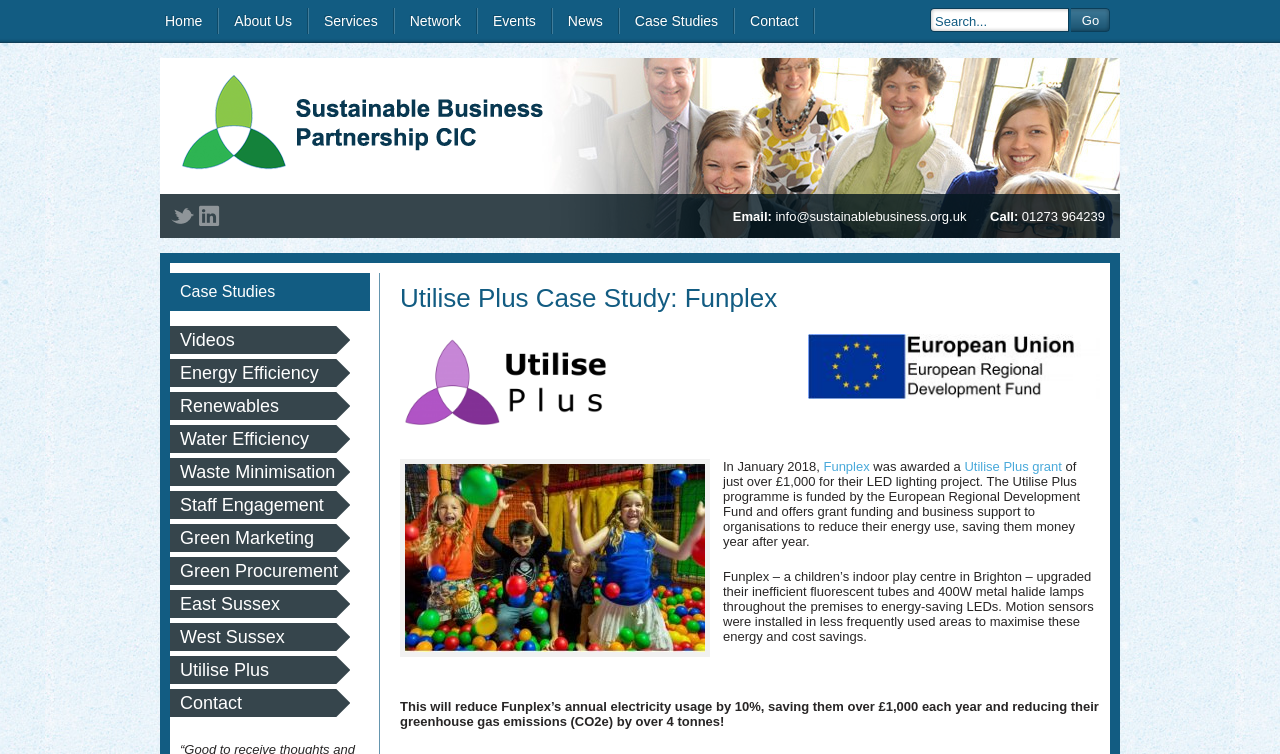Find the bounding box coordinates of the element I should click to carry out the following instruction: "Click on the 'Home' link".

[0.117, 0.011, 0.171, 0.045]